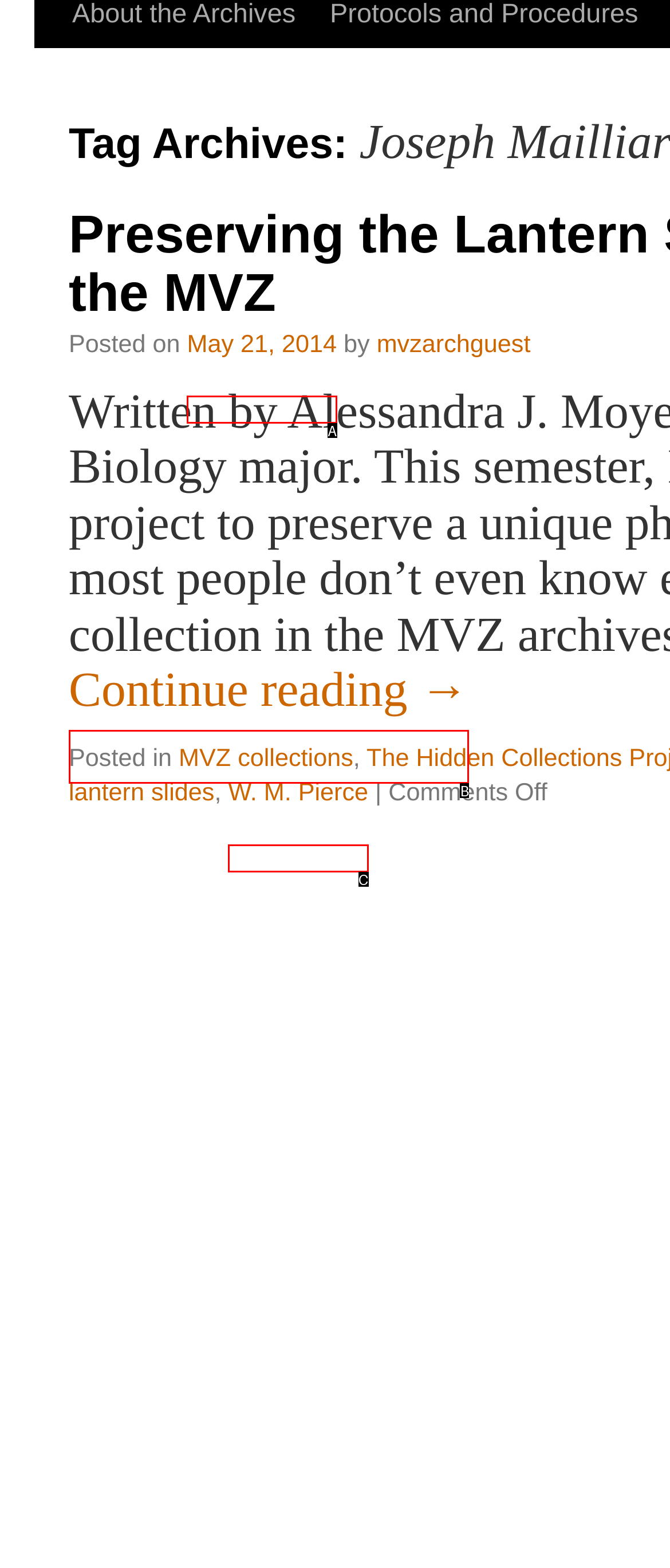Select the option that corresponds to the description: W. M. Pierce
Respond with the letter of the matching choice from the options provided.

C